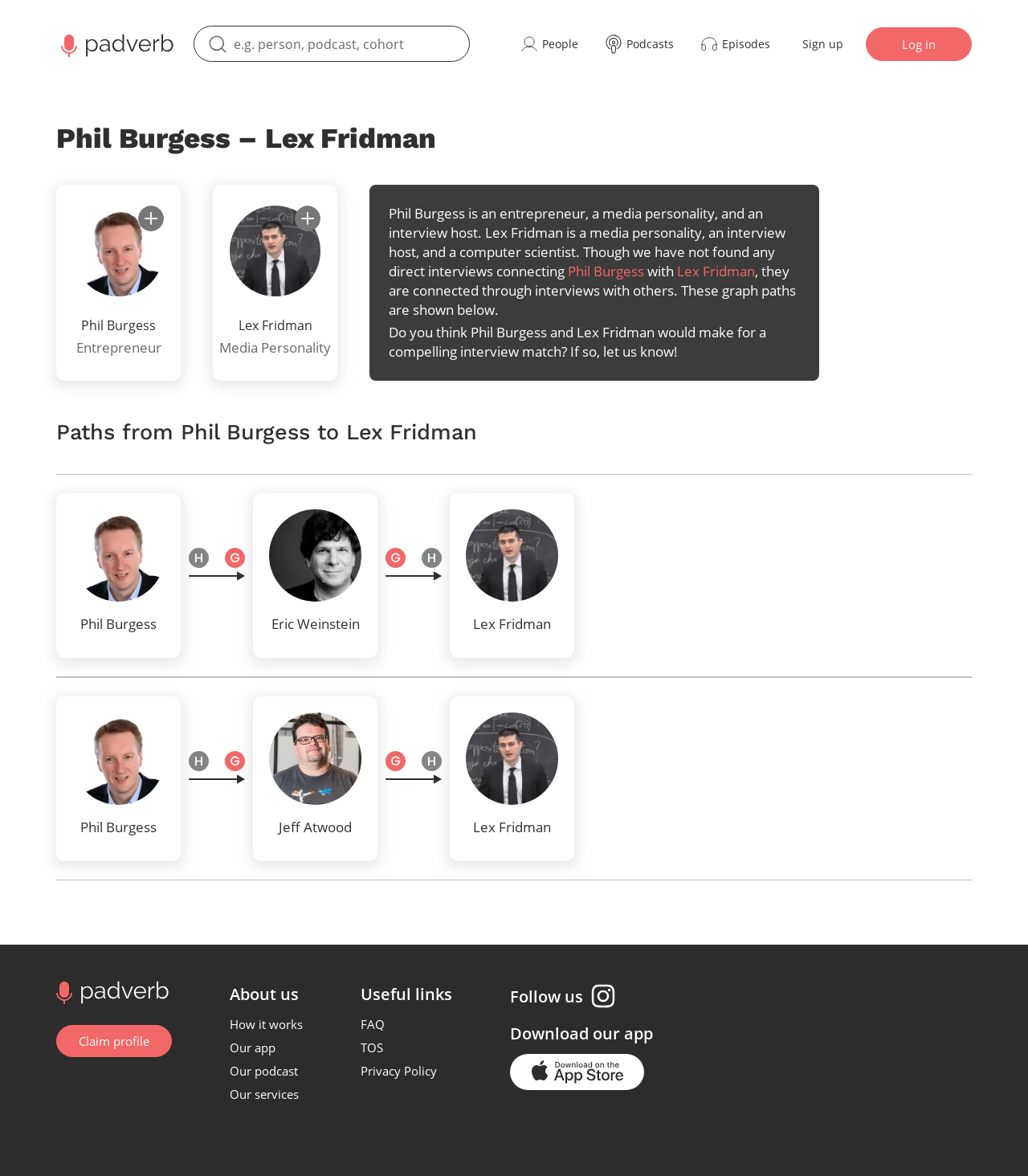Extract the heading text from the webpage.

Phil Burgess – Lex Fridman